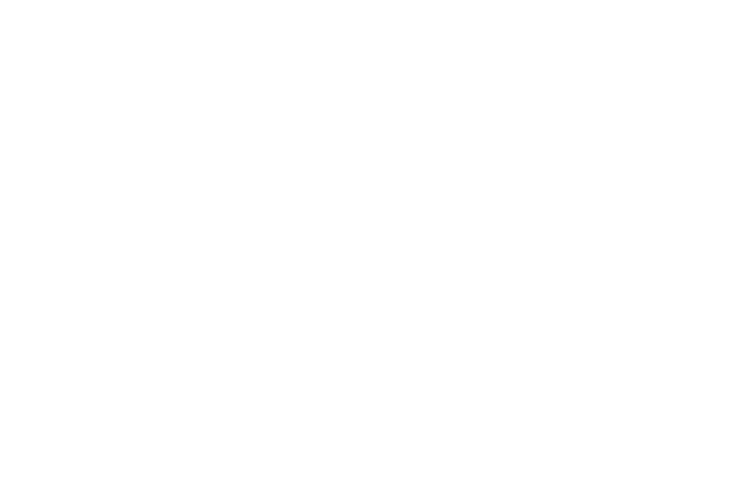Generate a comprehensive caption that describes the image.

The image features a symbol representing a hotel or accommodation service, specifically related to Wemeet Hotel in Pingtung City. This visual element is designed to convey hospitality and comfort. Positioned prominently within the context of the webpage, it likely serves as a visual endorsement for the hotel, highlighting its offerings and appeal to prospective guests, particularly those interested in unique and environmentally friendly lodging options in the area. Surrounding text suggests the hotel is well-located near attractions such as the famous Pingtung night market, enhancing its attractiveness to both tourists and business travelers.